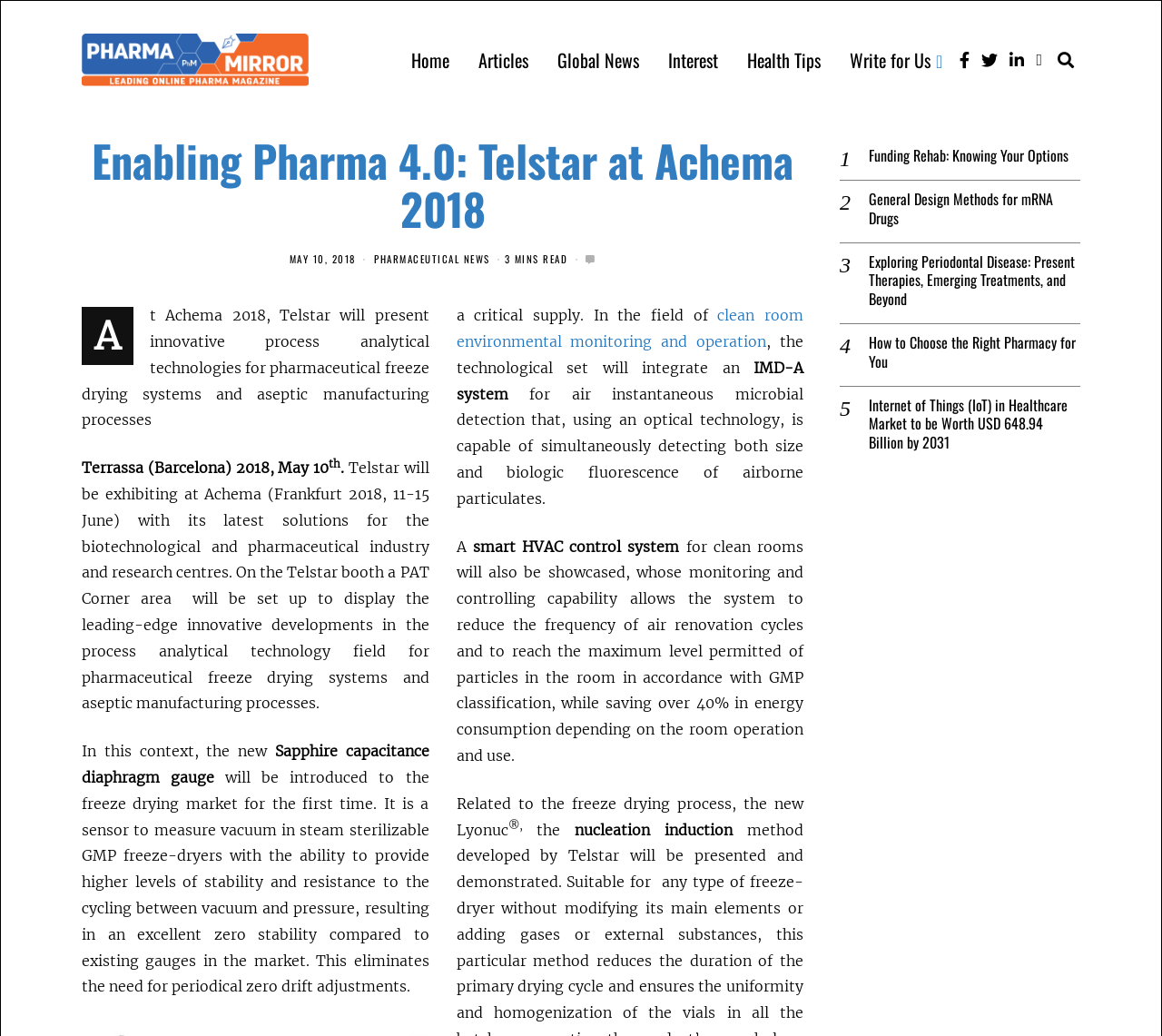How much energy can the smart HVAC control system save? From the image, respond with a single word or brief phrase.

Over 40% in energy consumption